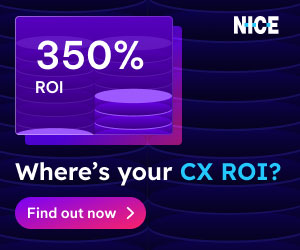Please give a succinct answer to the question in one word or phrase:
What is the purpose of the call-to-action button?

To encourage interaction